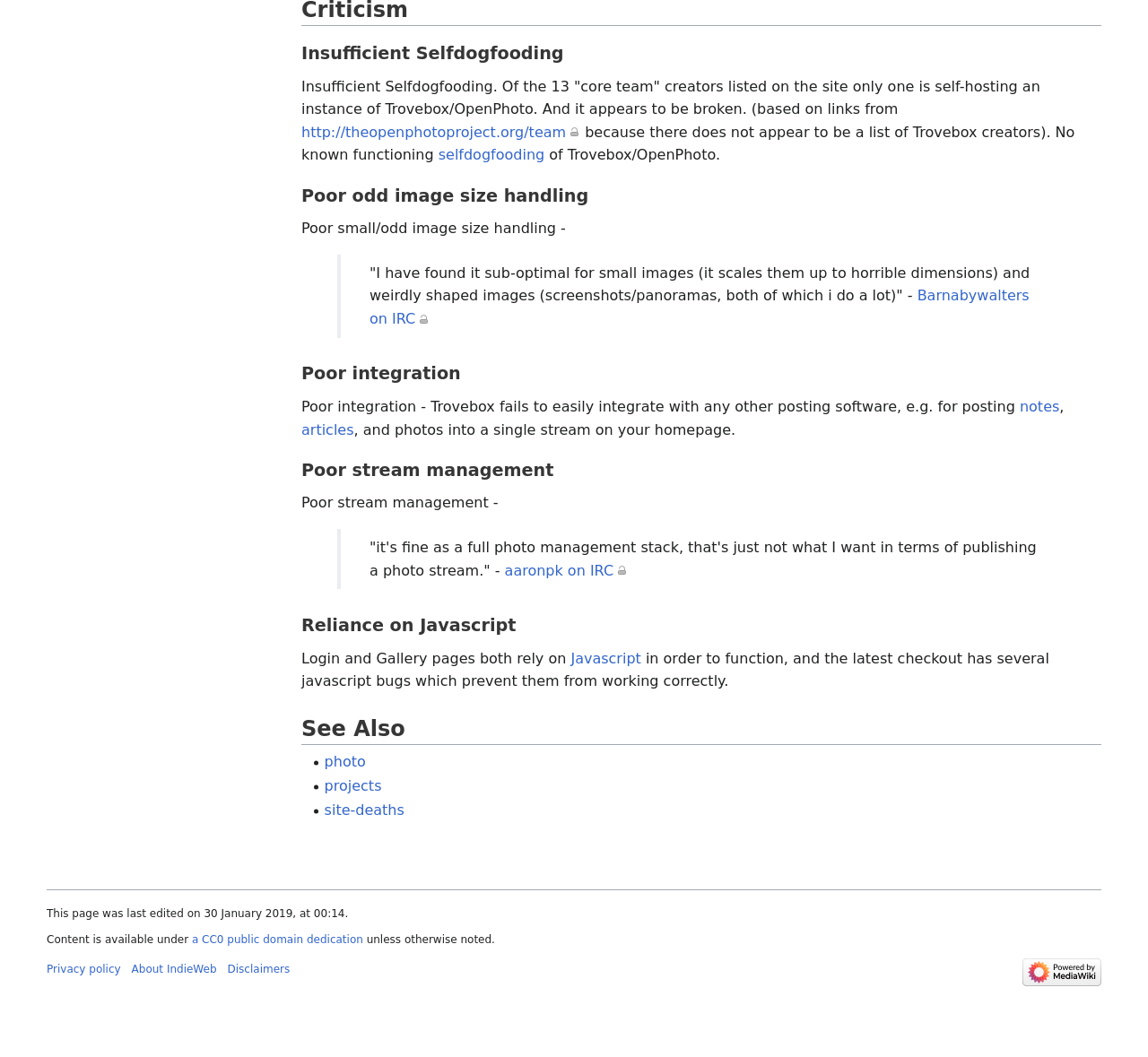What is the last edited date of this webpage?
Please craft a detailed and exhaustive response to the question.

I found the last edited date of this webpage at the bottom of the page, which is 'This page was last edited on 30 January 2019, at 00:14'.